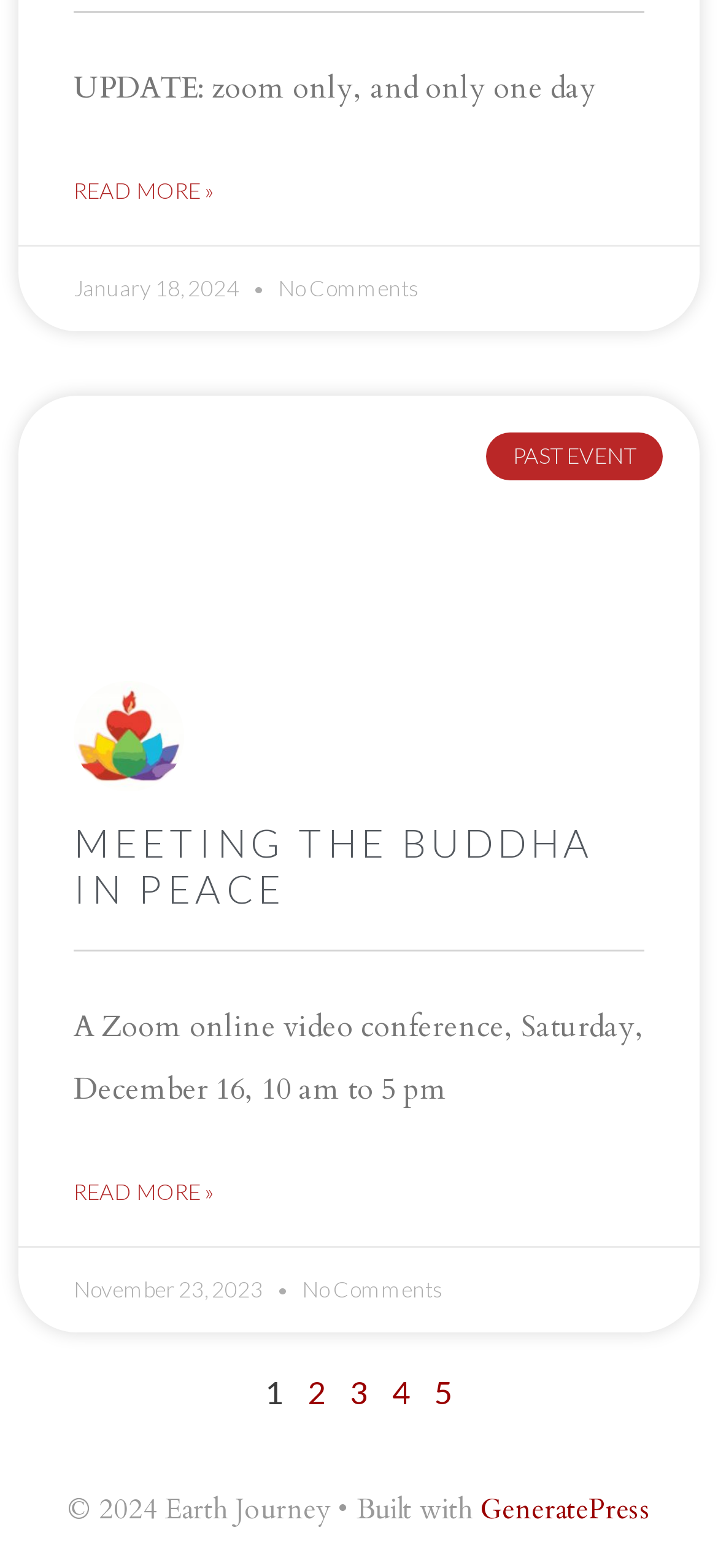How many pages are there in total?
Refer to the screenshot and respond with a concise word or phrase.

At least 5